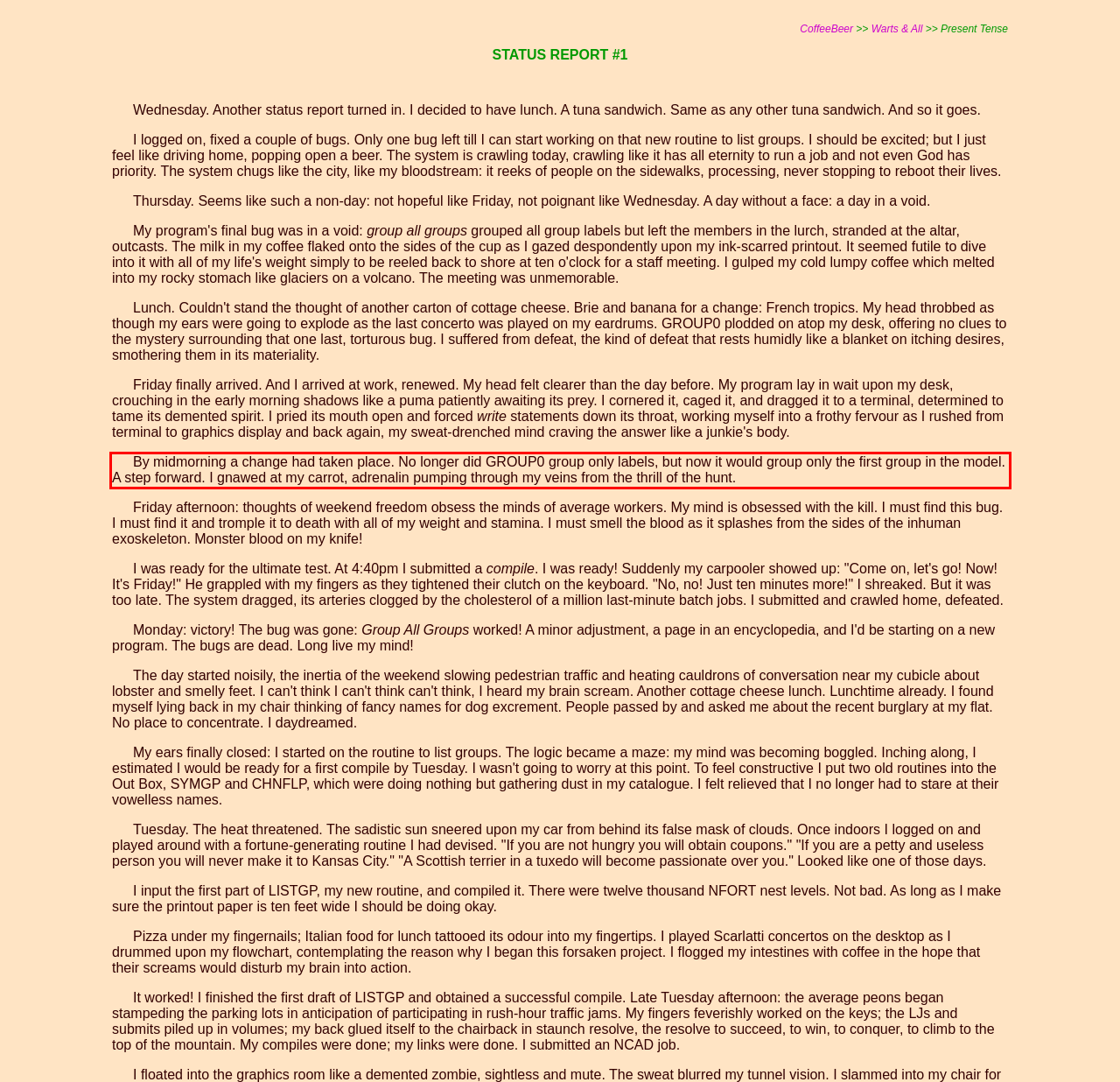You are provided with a screenshot of a webpage featuring a red rectangle bounding box. Extract the text content within this red bounding box using OCR.

By midmorning a change had taken place. No longer did GROUP0 group only labels, but now it would group only the first group in the model. A step forward. I gnawed at my carrot, adrenalin pumping through my veins from the thrill of the hunt.